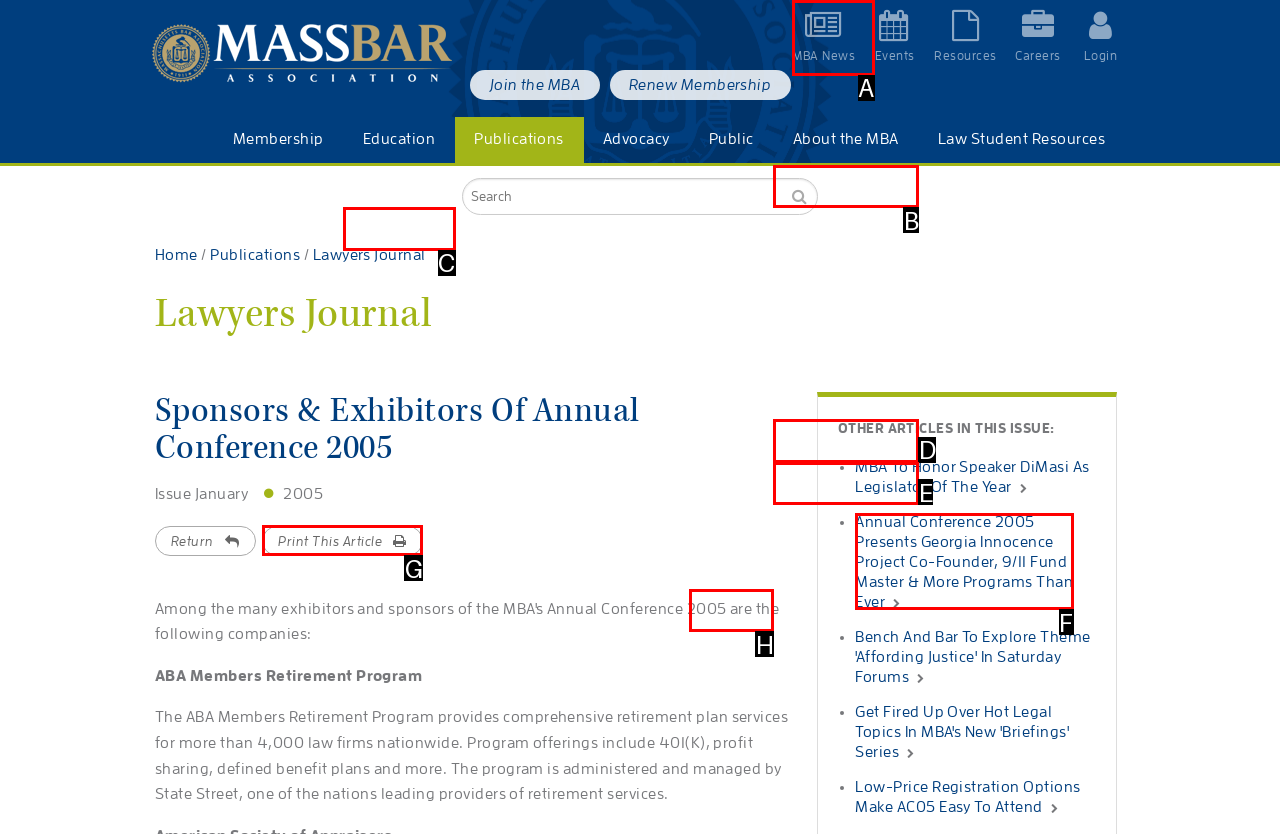From the given options, indicate the letter that corresponds to the action needed to complete this task: Click on MBA News. Respond with only the letter.

A